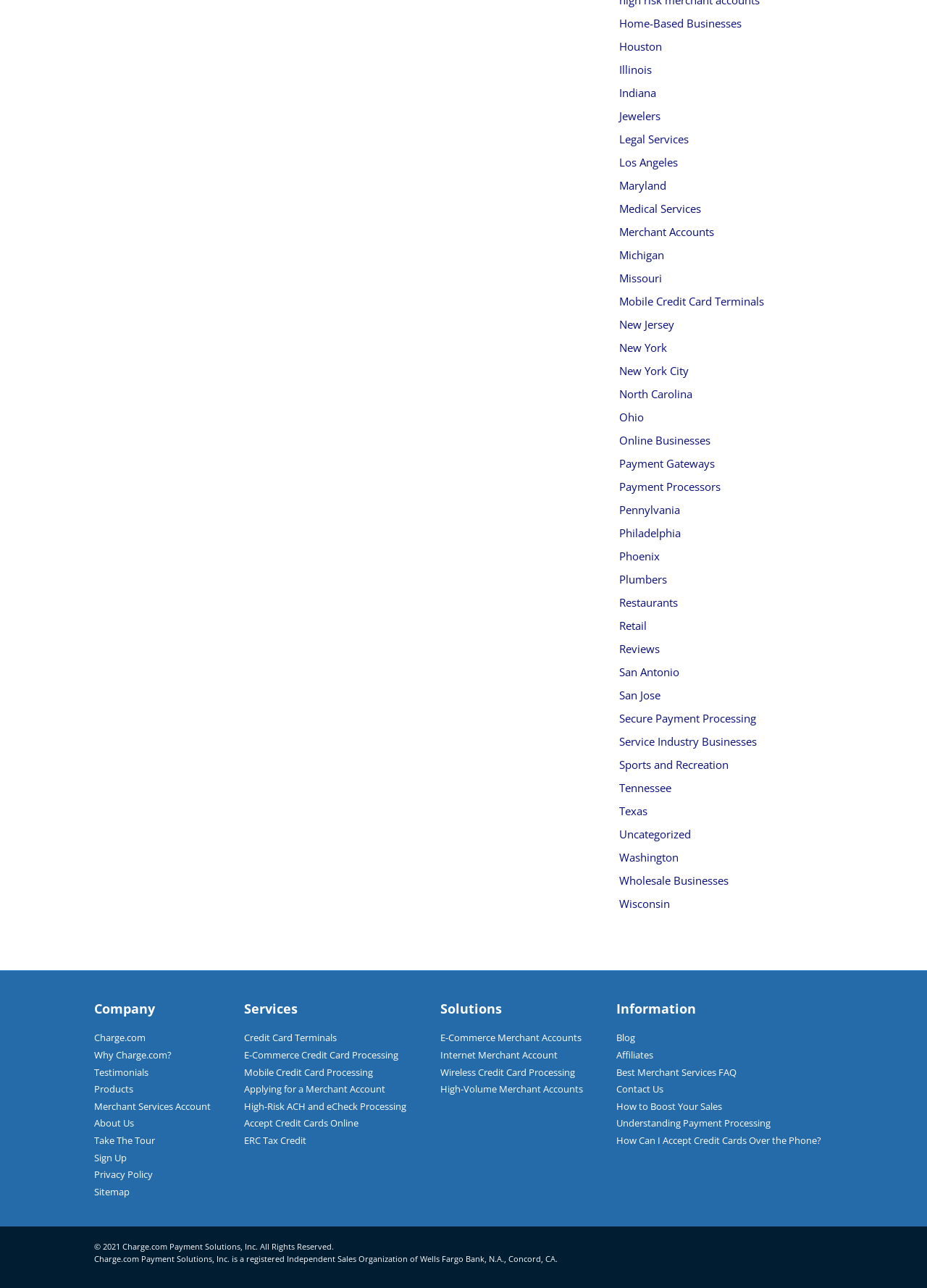Please provide a comprehensive answer to the question below using the information from the image: What is the year of copyright?

The year of copyright can be found at the bottom of the webpage, where it says '© 2021'.